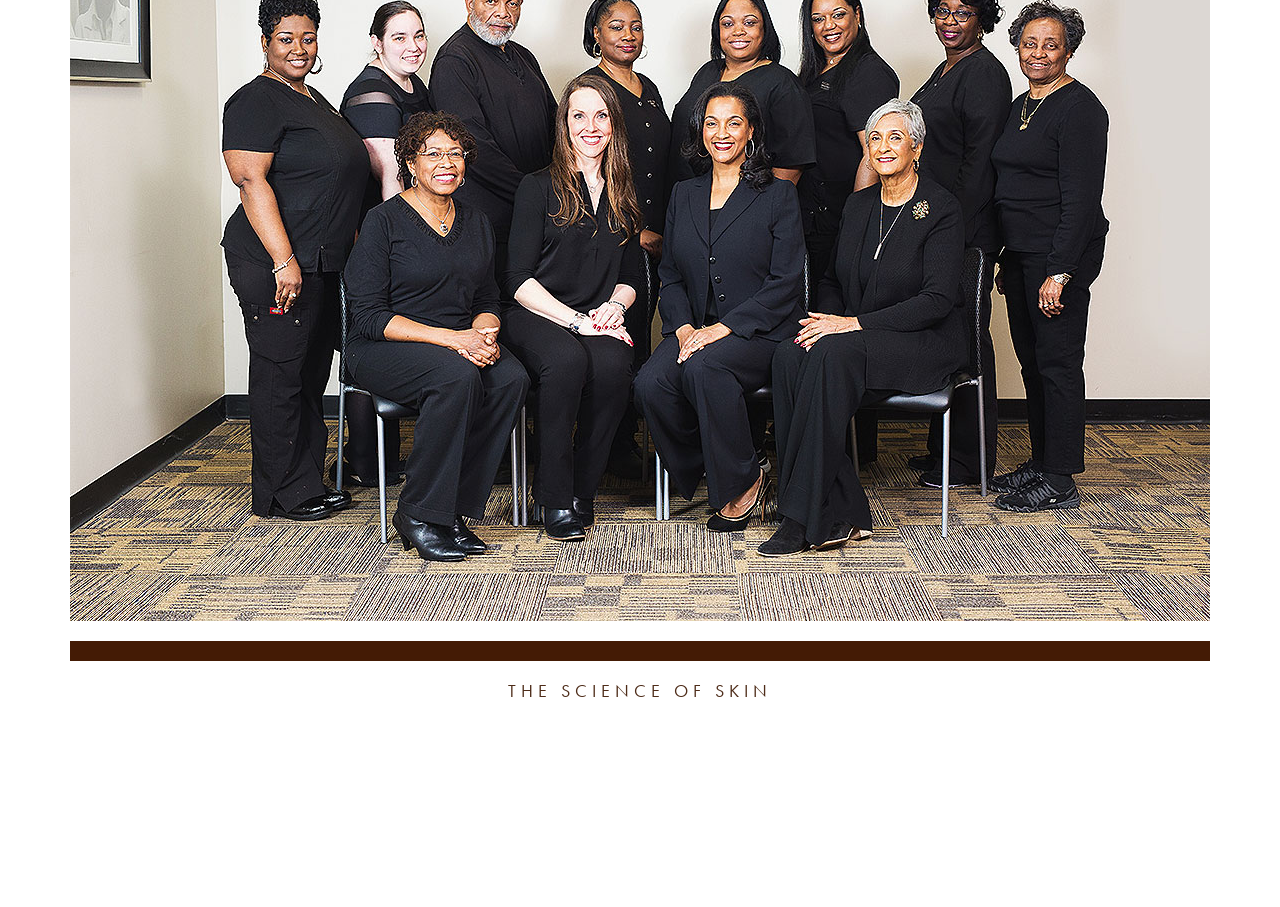What is the copyright year of the website?
Based on the image, provide a one-word or brief-phrase response.

2024